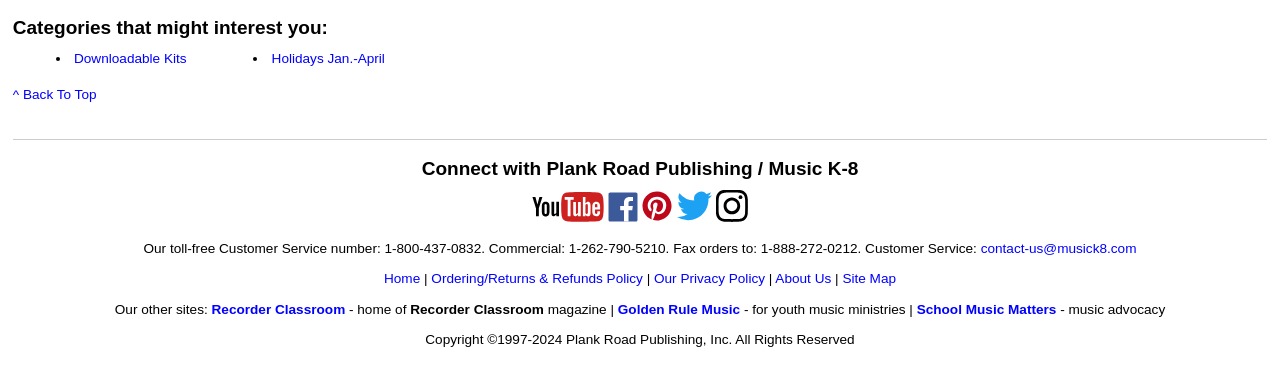Please provide the bounding box coordinates for the element that needs to be clicked to perform the following instruction: "Go to YouTube". The coordinates should be given as four float numbers between 0 and 1, i.e., [left, top, right, bottom].

[0.416, 0.571, 0.472, 0.612]